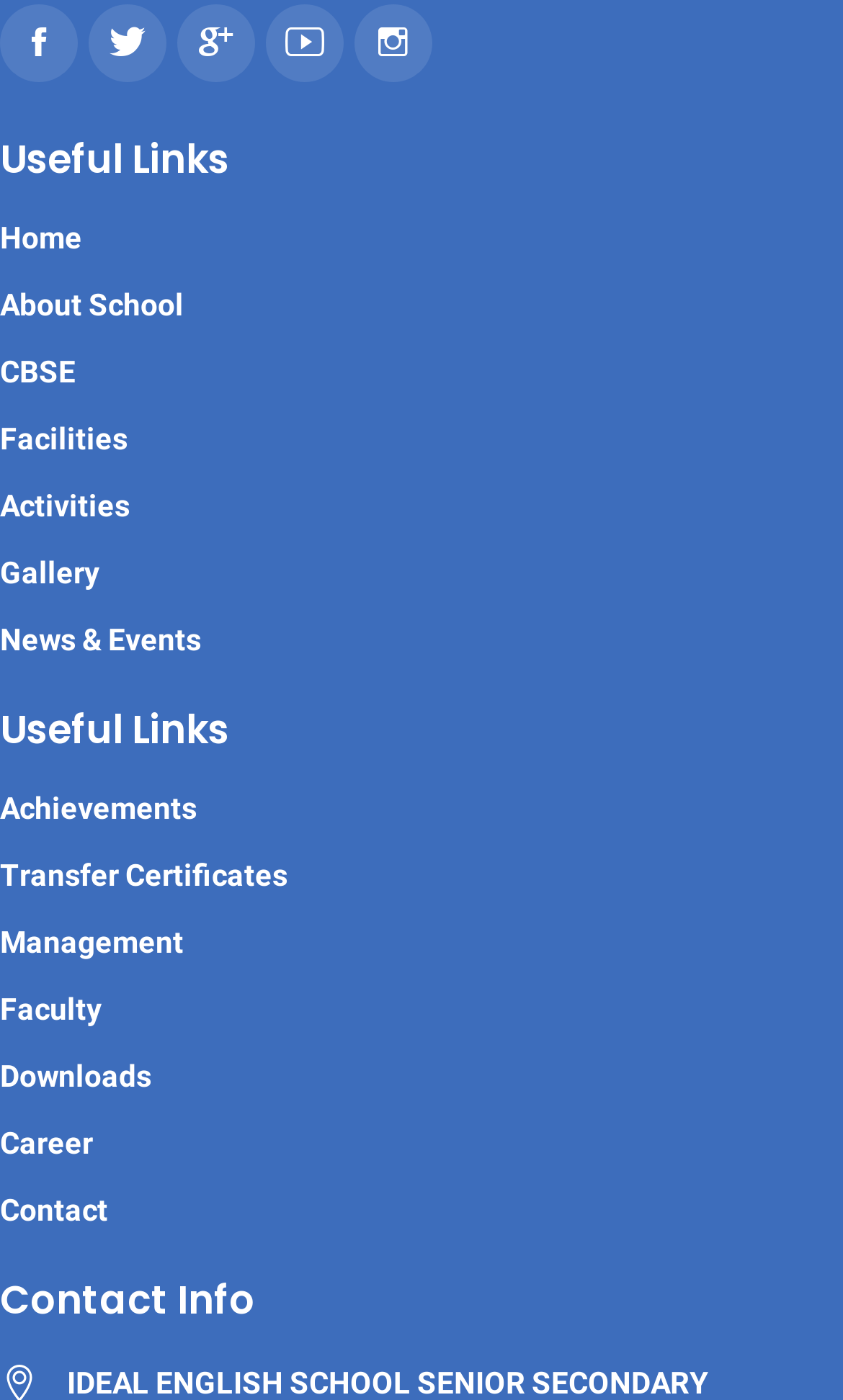Answer the following query with a single word or phrase:
What is the section below 'Useful Links'?

Contact Info